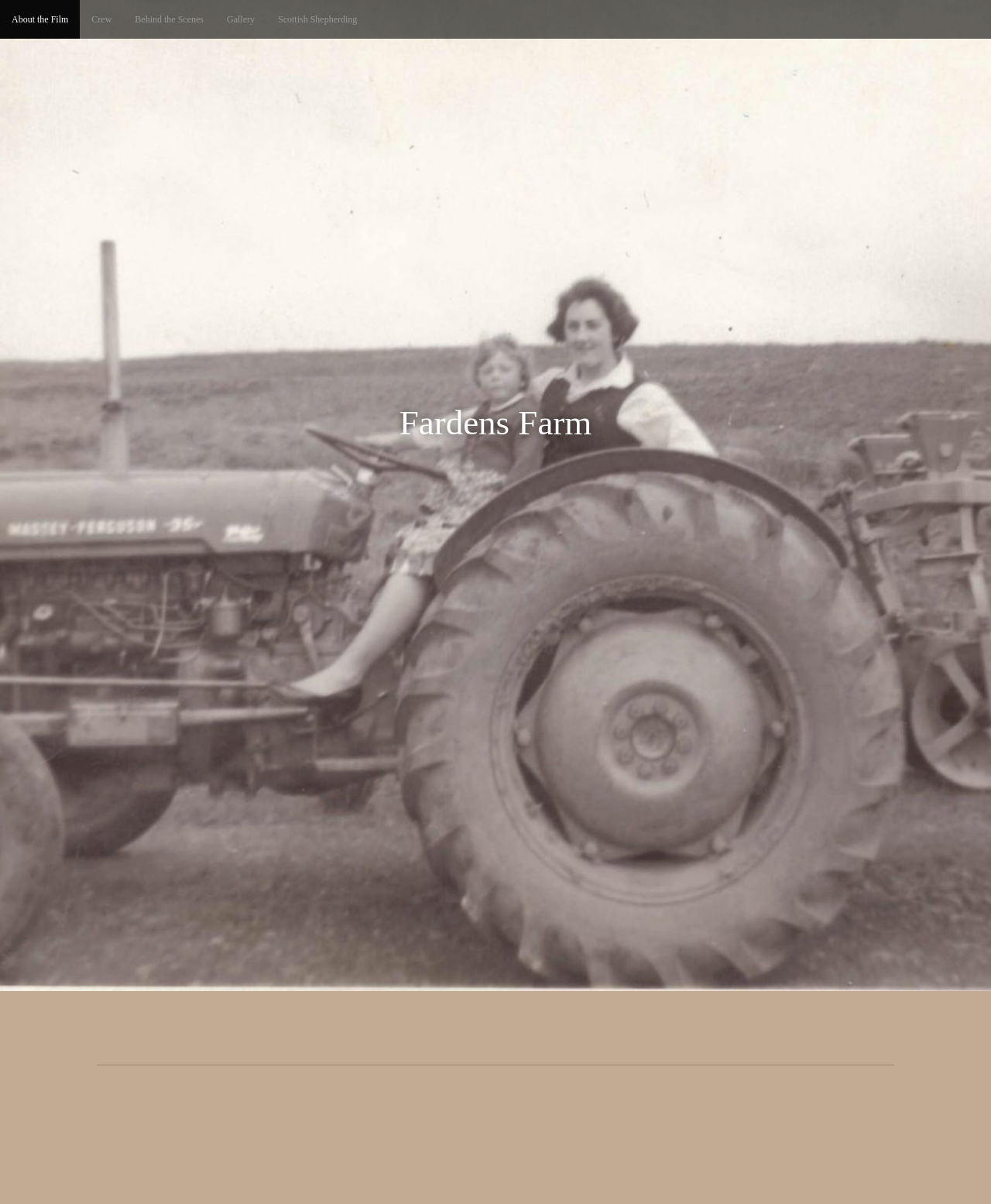Predict the bounding box for the UI component with the following description: "Crew".

[0.081, 0.0, 0.124, 0.032]